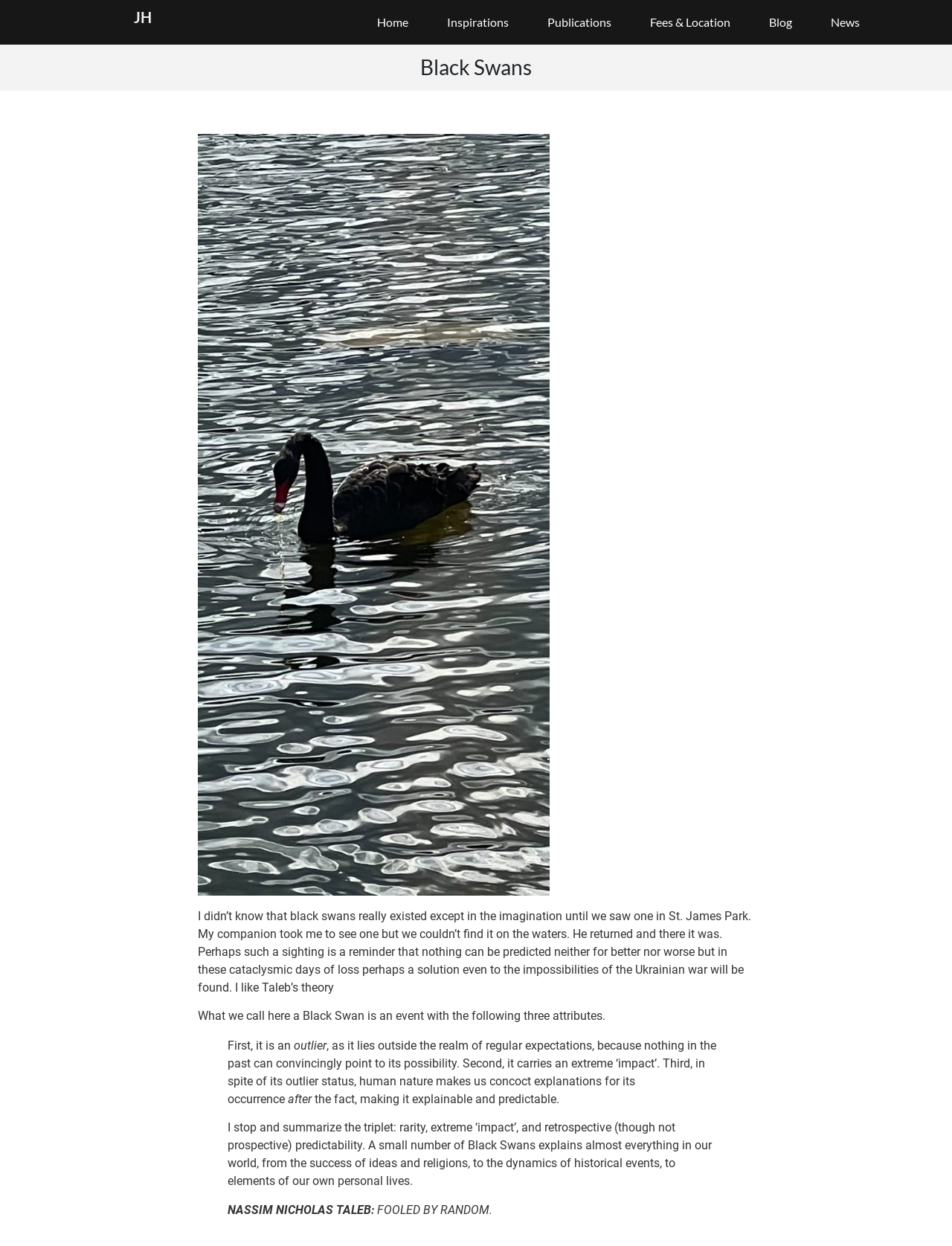Using the elements shown in the image, answer the question comprehensively: What is the title of the book mentioned in the text?

I found the title of the book by reading the text in the blockquote section, where it says 'NASSIM NICHOLAS TALEB:' followed by the title of his book 'FOOLED BY RANDOM'.